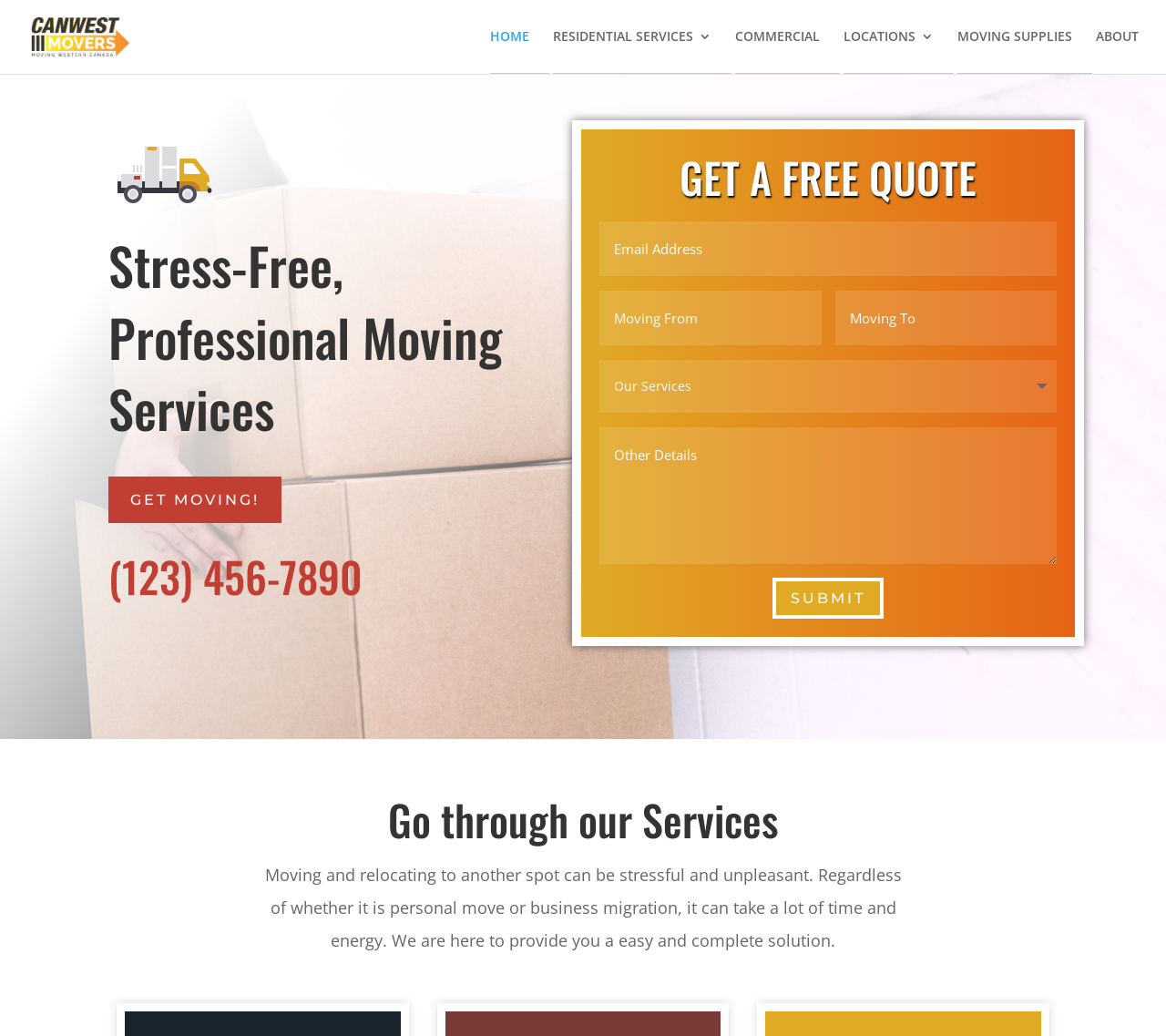Provide the bounding box coordinates in the format (top-left x, top-left y, bottom-right x, bottom-right y). All values are floating point numbers between 0 and 1. Determine the bounding box coordinate of the UI element described as: Residential Services

[0.474, 0.029, 0.61, 0.07]